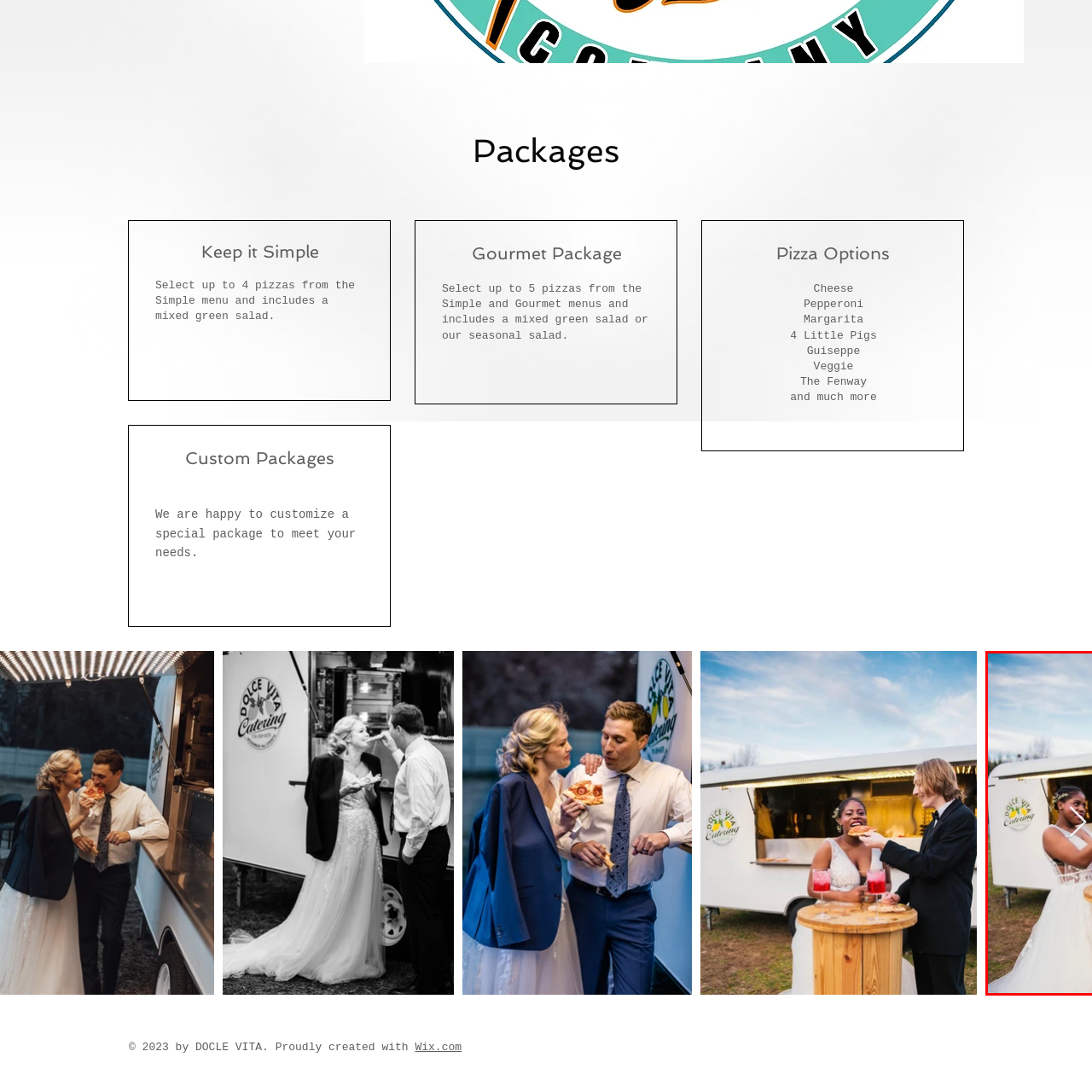Provide a comprehensive description of the image located within the red boundary.

The image features a beautifully dressed woman standing outdoors, likely at a celebration or event. She is wearing a stunning wedding gown, accented with delicate details and embellishments. In the background, a food truck or catering booth can be seen, which bears the logo "DOCLE VITA Catering," suggesting that this may be a catered event. The setting is bright and cheerful, with a lovely sky, hinting at a joyful occasion. The woman appears engaged in a light moment, possibly enjoying the festivities or interacting with guests, adding to the vibrant atmosphere of the scene.